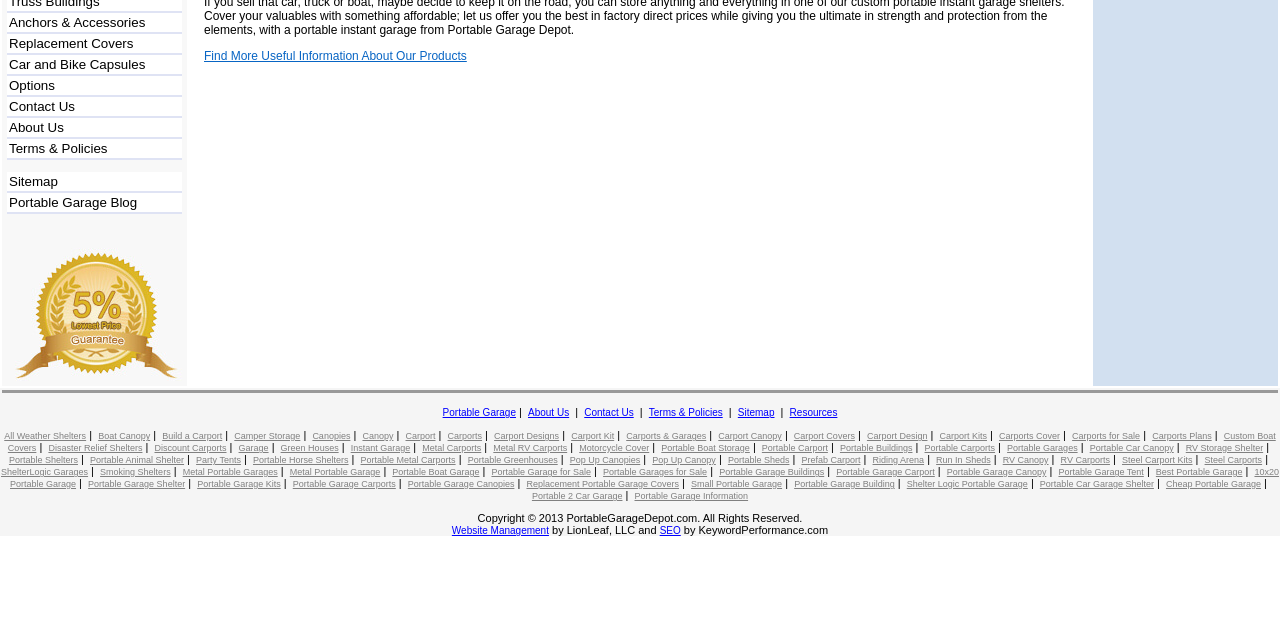Find the bounding box coordinates for the UI element whose description is: "Instant Garage". The coordinates should be four float numbers between 0 and 1, in the format [left, top, right, bottom].

[0.274, 0.692, 0.32, 0.708]